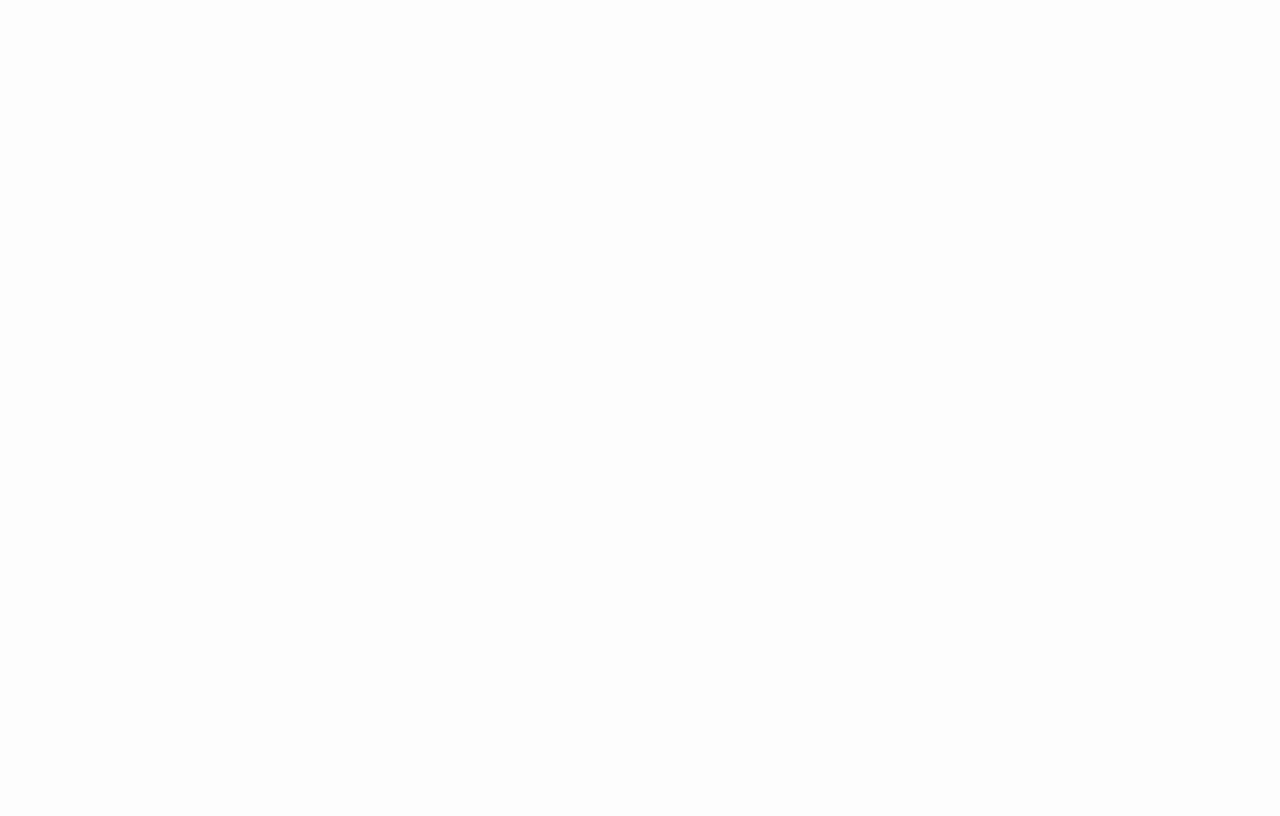Locate the bounding box coordinates of the clickable region to complete the following instruction: "Click on danskebank@danskebank.dk."

[0.474, 0.969, 0.591, 0.985]